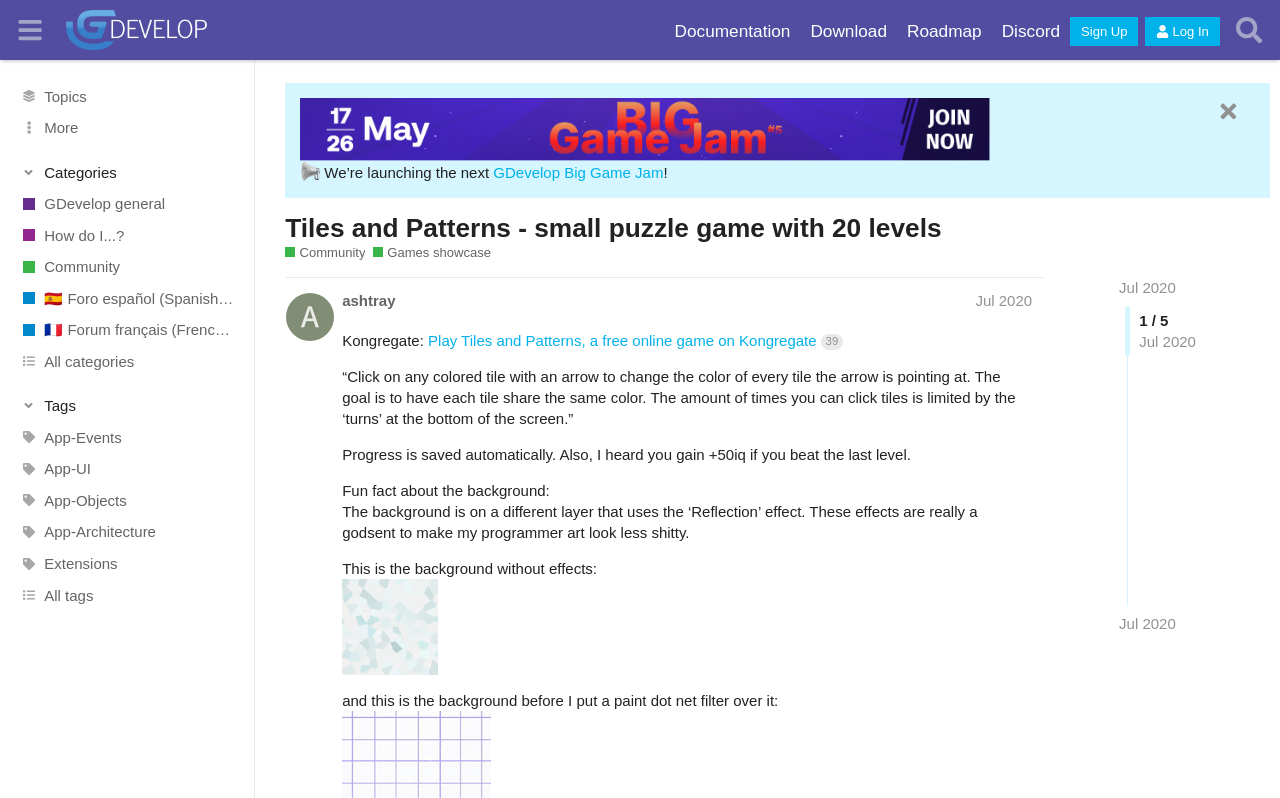Provide the bounding box coordinates, formatted as (top-left x, top-left y, bottom-right x, bottom-right y), with all values being floating point numbers between 0 and 1. Identify the bounding box of the UI element that matches the description: GDevelop general

[0.0, 0.236, 0.199, 0.275]